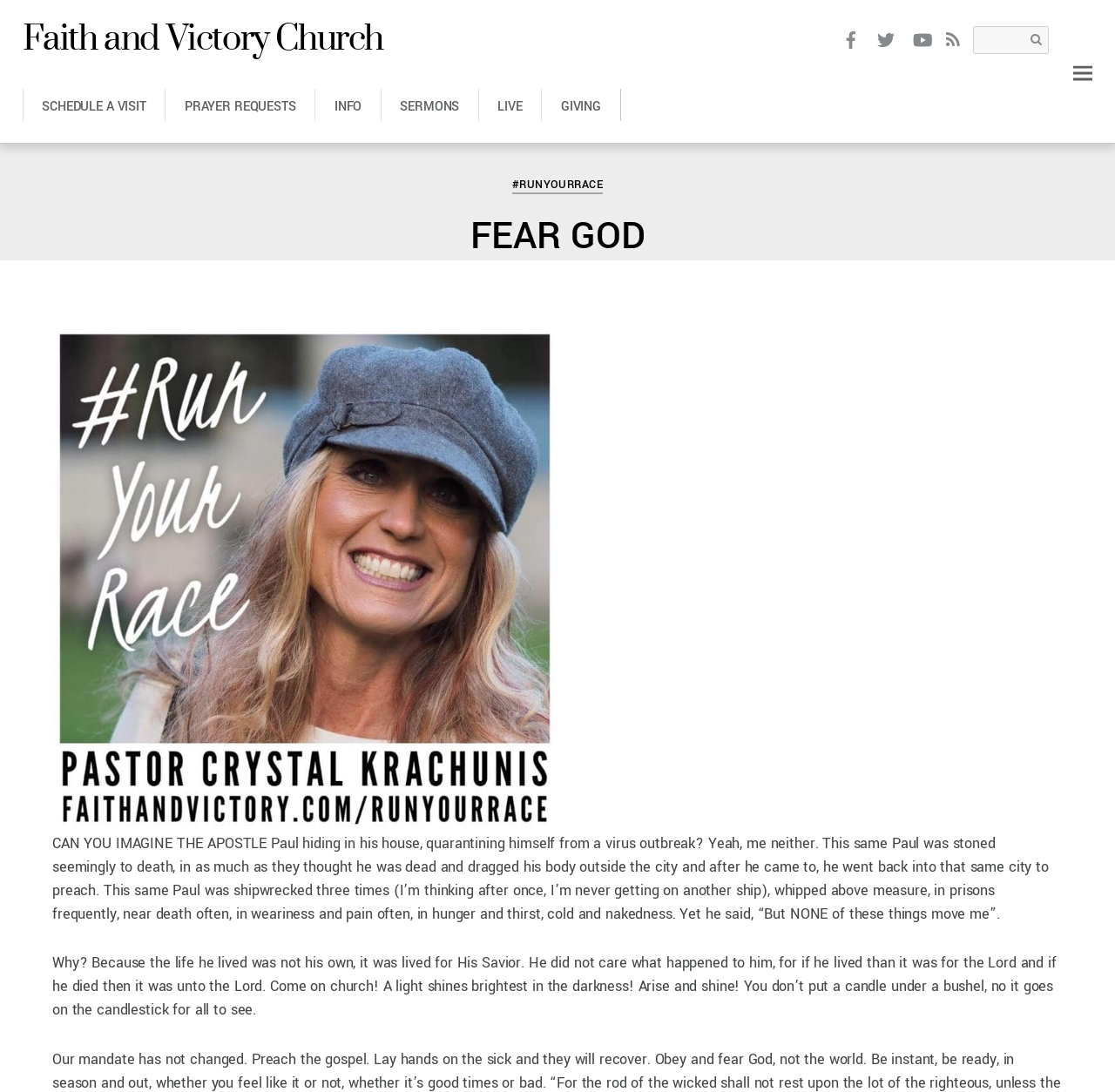Determine the bounding box coordinates of the area to click in order to meet this instruction: "Search for something".

[0.873, 0.024, 0.941, 0.049]